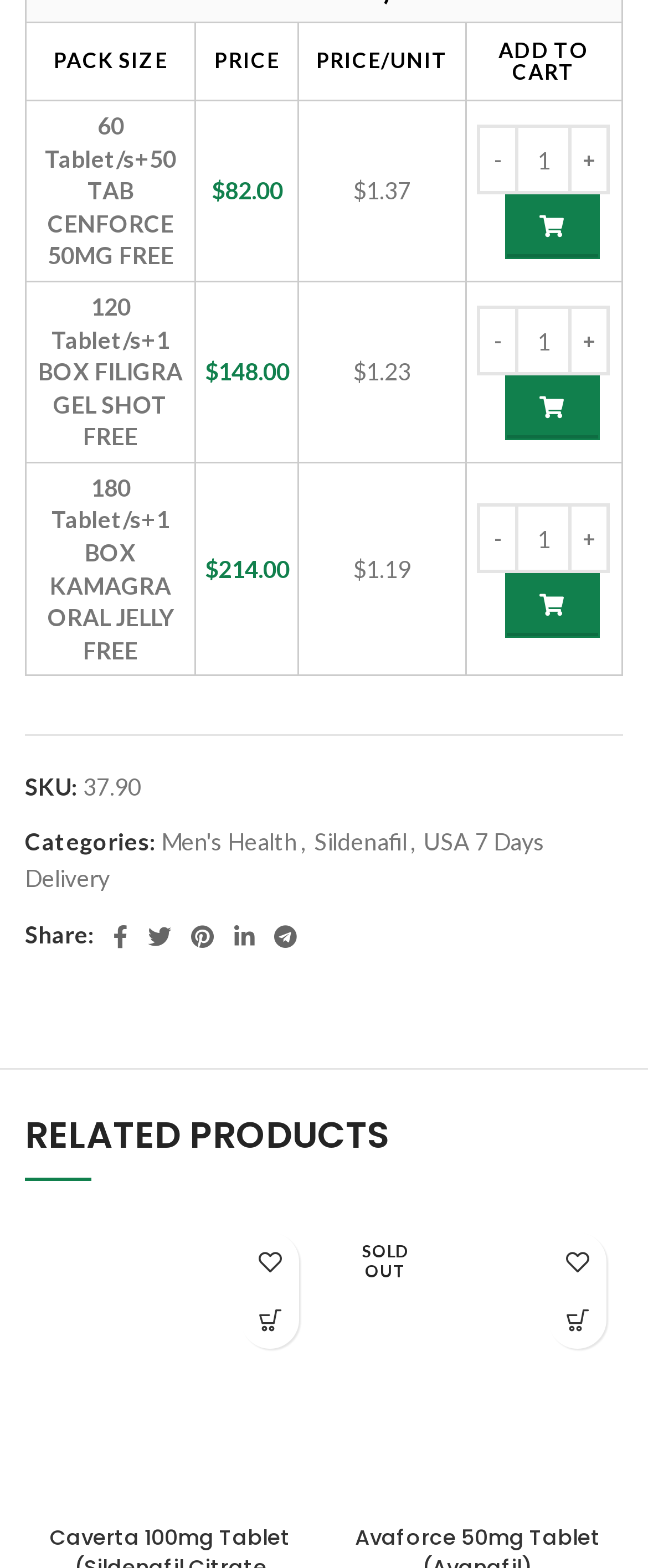Extract the bounding box coordinates for the described element: "Select options". The coordinates should be represented as four float numbers between 0 and 1: [left, top, right, bottom].

[0.846, 0.824, 0.936, 0.861]